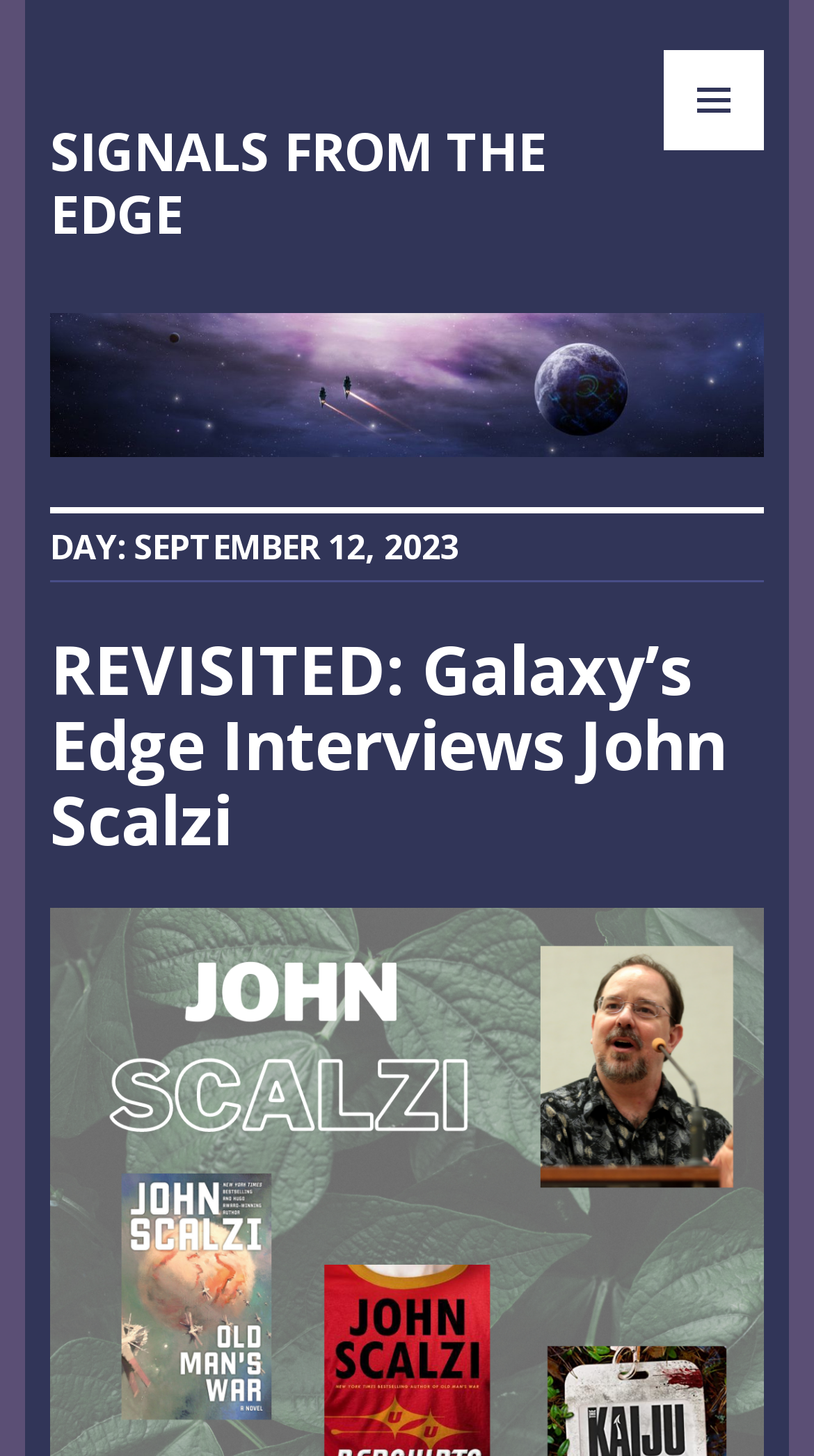What is the name of the interview mentioned on the webpage?
Please use the image to deliver a detailed and complete answer.

I found the name of the interview by looking at the subheading element, which contains the text 'REVISITED: Galaxy’s Edge Interviews John Scalzi'. This text is a link, indicating that it's a clickable element, and it's likely to be the name of the interview.